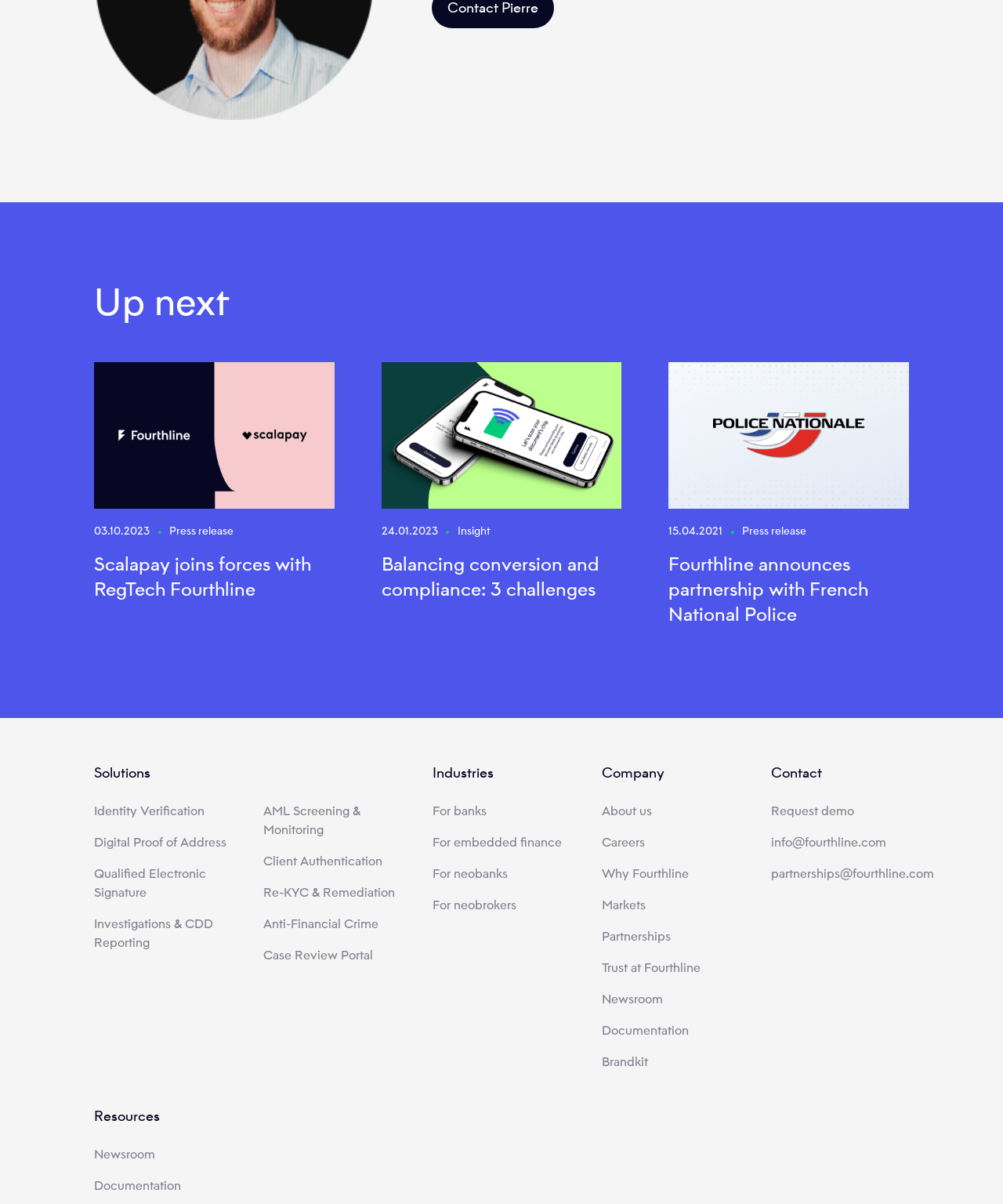What is the category of the solution 'Digital Proof of Address'?
Use the information from the screenshot to give a comprehensive response to the question.

I found the solution 'Digital Proof of Address' by looking at the link with the same text, and its parent element is 'Solutions' which is a StaticText element.